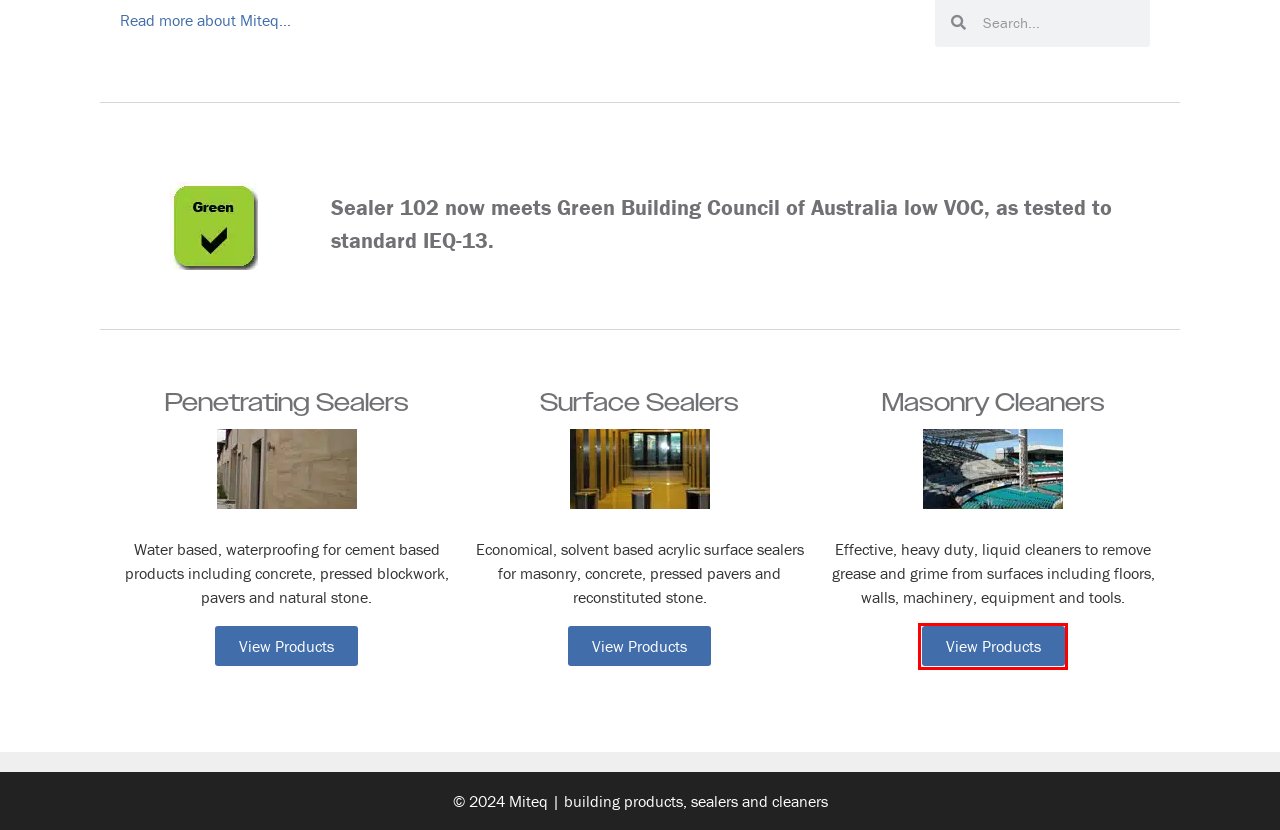You have a screenshot showing a webpage with a red bounding box around a UI element. Choose the webpage description that best matches the new page after clicking the highlighted element. Here are the options:
A. Surface Sealer | Miteq
B. Retailers | Miteq
C. FAQ | Miteq
D. Penetrating Sealer | Miteq
E. Products | Miteq
F. Masonry Cleaner | Miteq
G. About | Miteq
H. Contact | Miteq

F